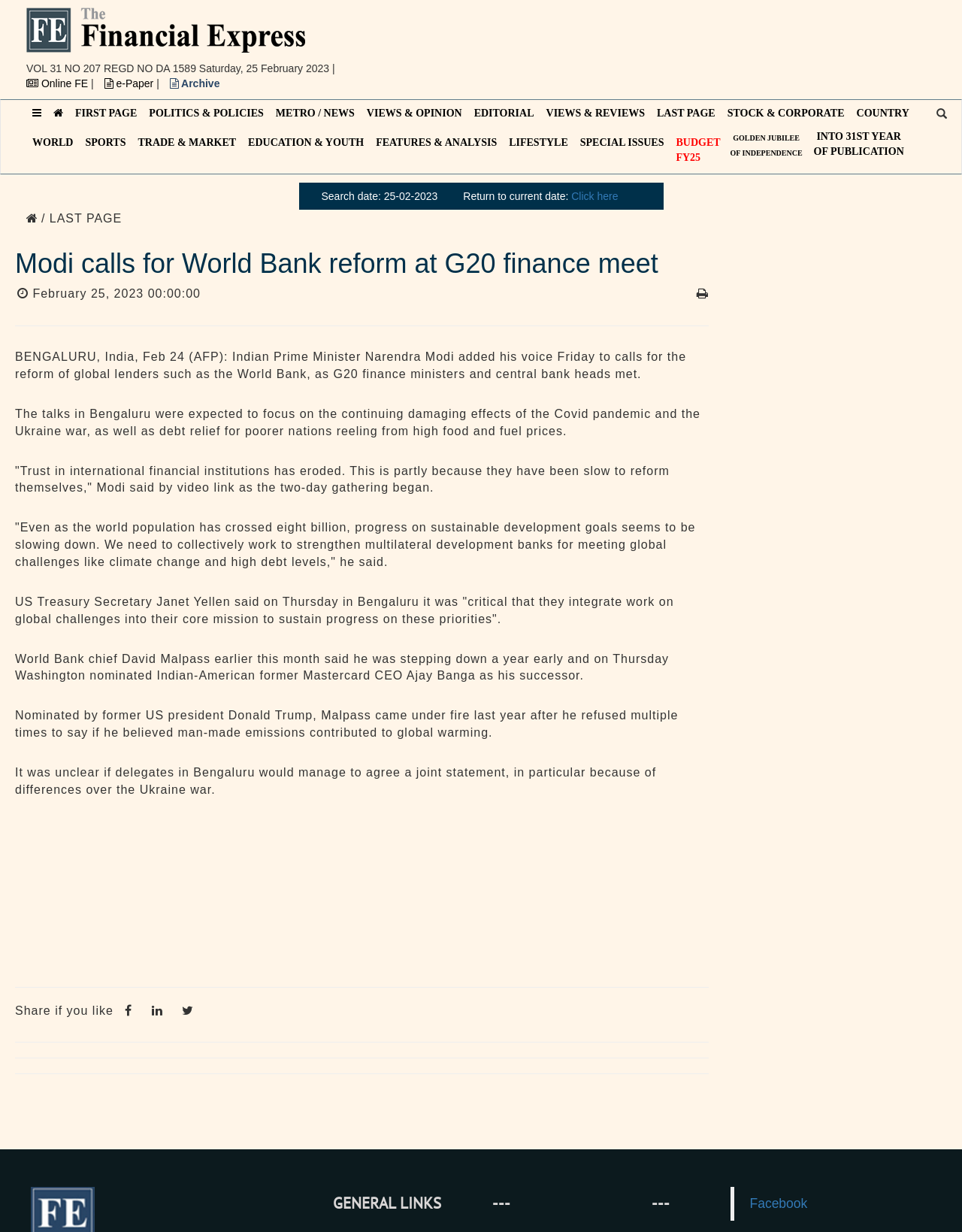Respond to the question below with a concise word or phrase:
What is the name of the former Mastercard CEO nominated as the successor of the World Bank chief?

Ajay Banga